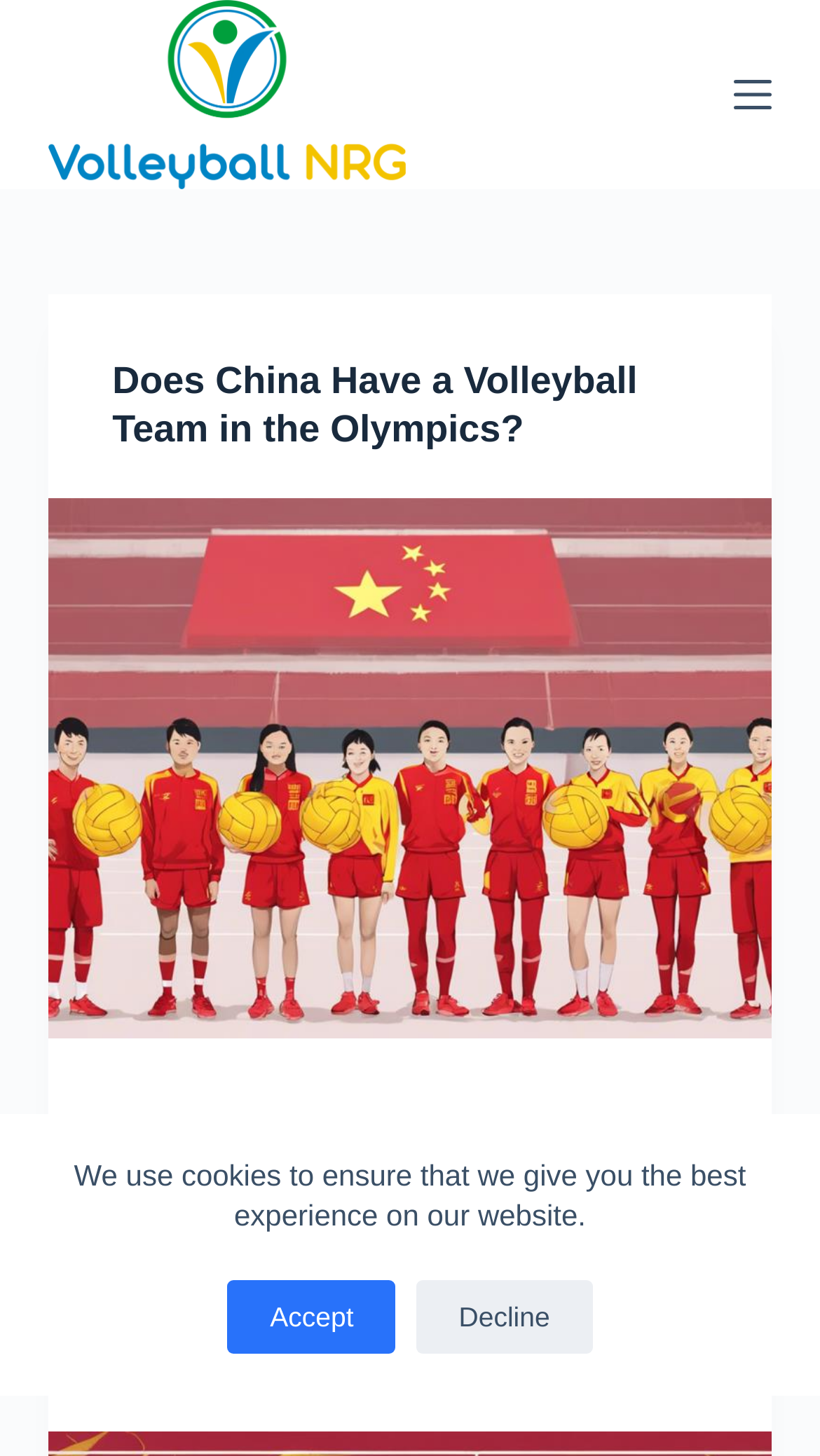Offer a thorough description of the webpage.

The webpage is about Volleyball NRG, with a prominent link to skip to the content at the top left corner. Below it, there is a notification about the use of cookies, accompanied by two buttons, "Accept" and "Decline", positioned side by side near the top right corner. 

The top left section features a link to "Volleyball NRG" with an associated image, which is likely a logo. On the opposite side, there is a "Menu" button at the top right corner.

The main content area is divided into an article section, which takes up most of the page. It contains two main sections, each with a heading and a link. The first section is about China's volleyball team in the Olympics, with a link to the topic and a related image of the Chinese Olympic volleyball team. The second section is about Iowa State's volleyball team, with a link to the topic. 

There are no other images on the page besides the logo and the image related to the Chinese Olympic volleyball team.